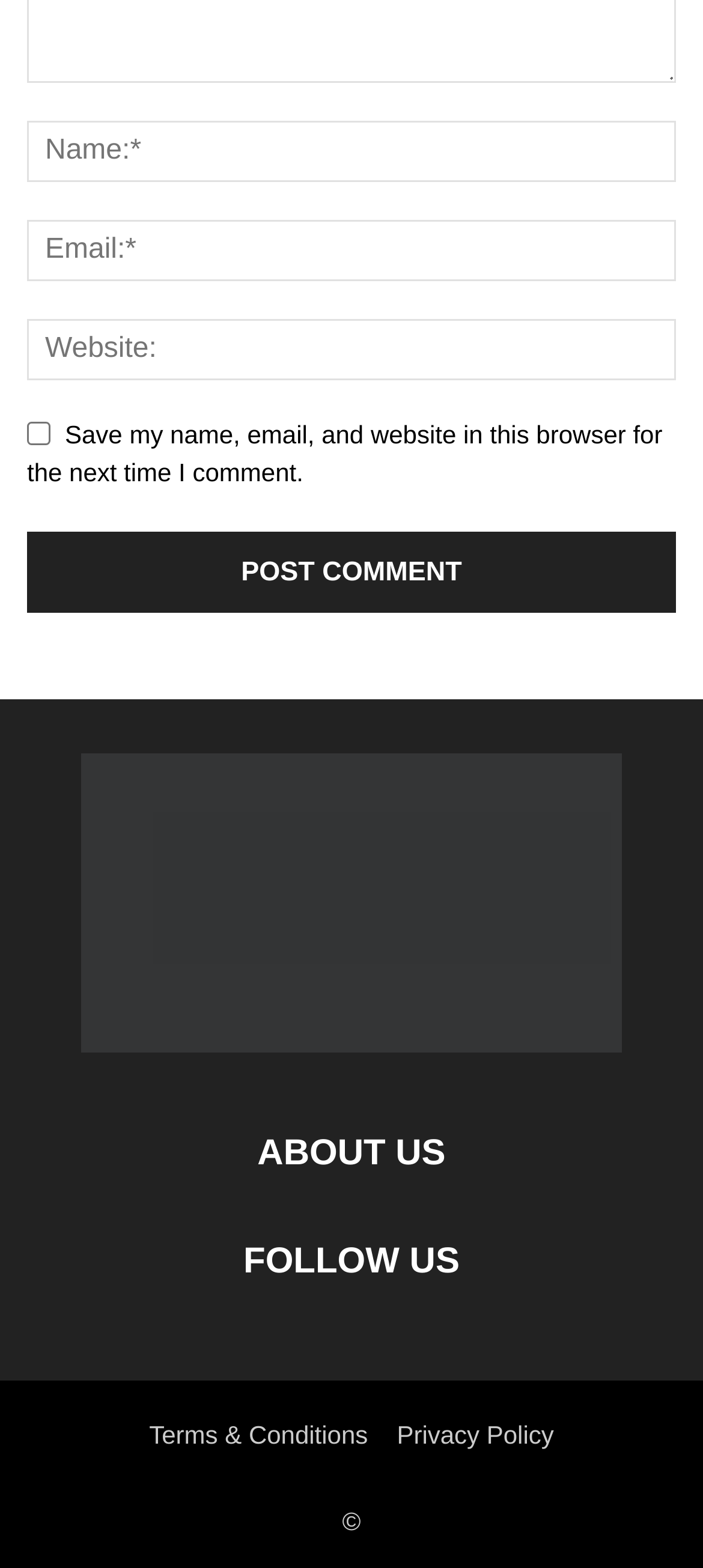Give a concise answer using one word or a phrase to the following question:
What is the button below the textboxes for?

Posting comment